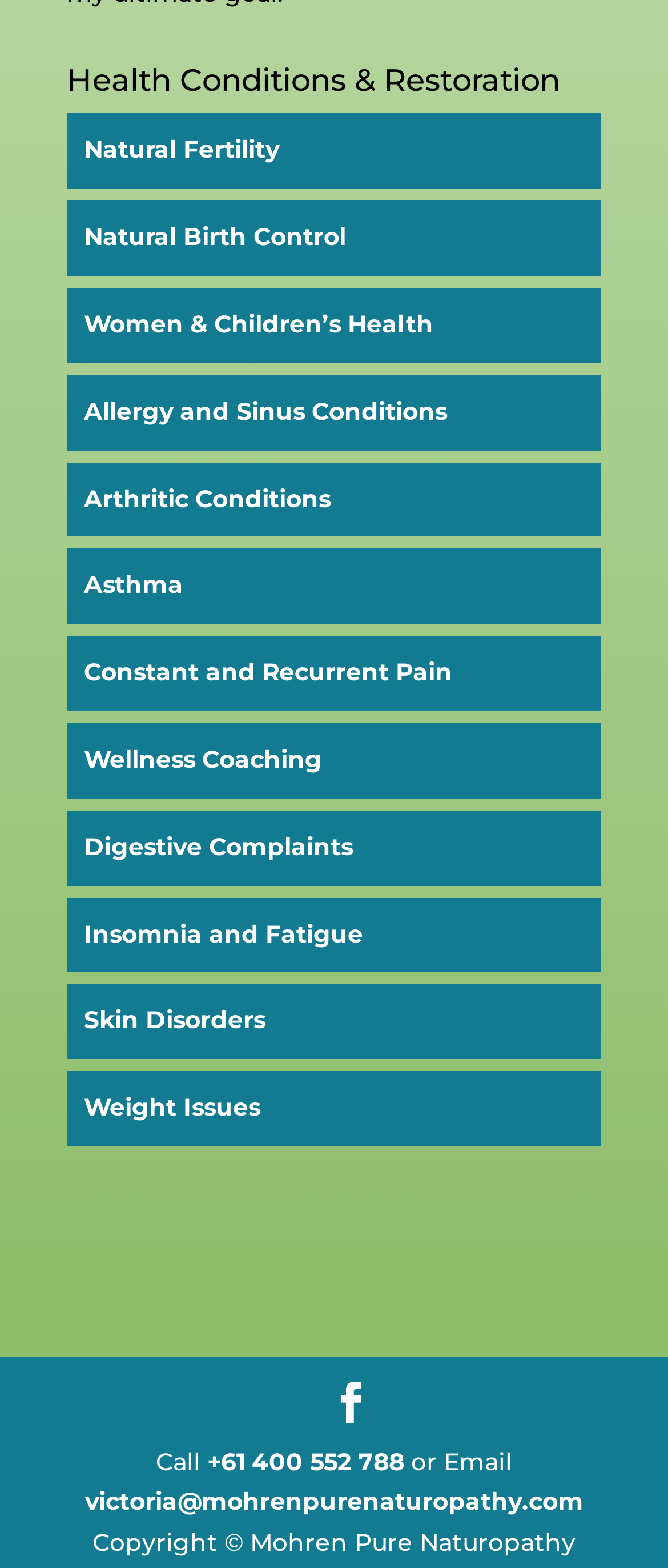Identify the bounding box coordinates of the element that should be clicked to fulfill this task: "Click on Natural Fertility". The coordinates should be provided as four float numbers between 0 and 1, i.e., [left, top, right, bottom].

[0.126, 0.086, 0.418, 0.105]